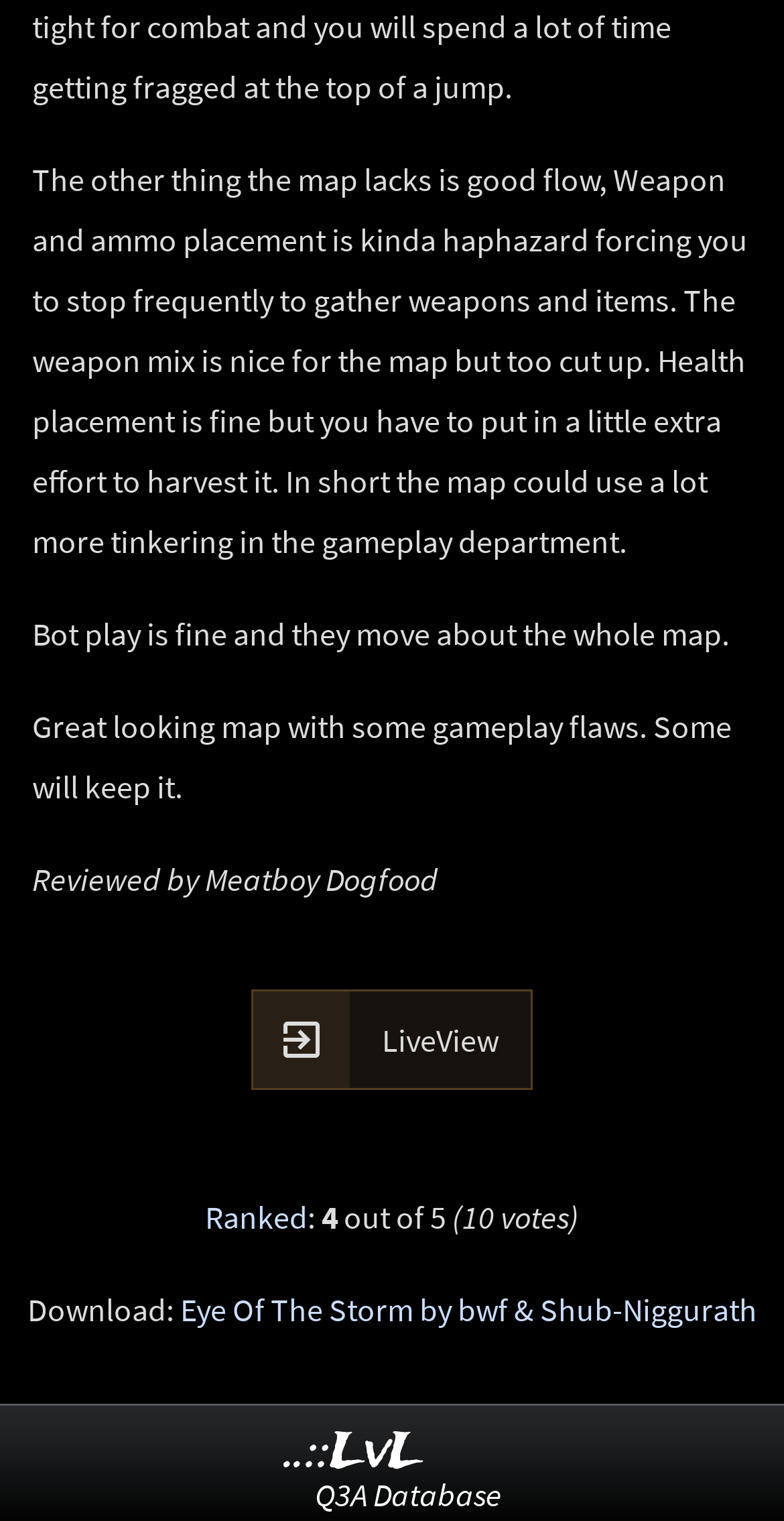Use a single word or phrase to answer the following:
What can you do with the map in your browser?

View it